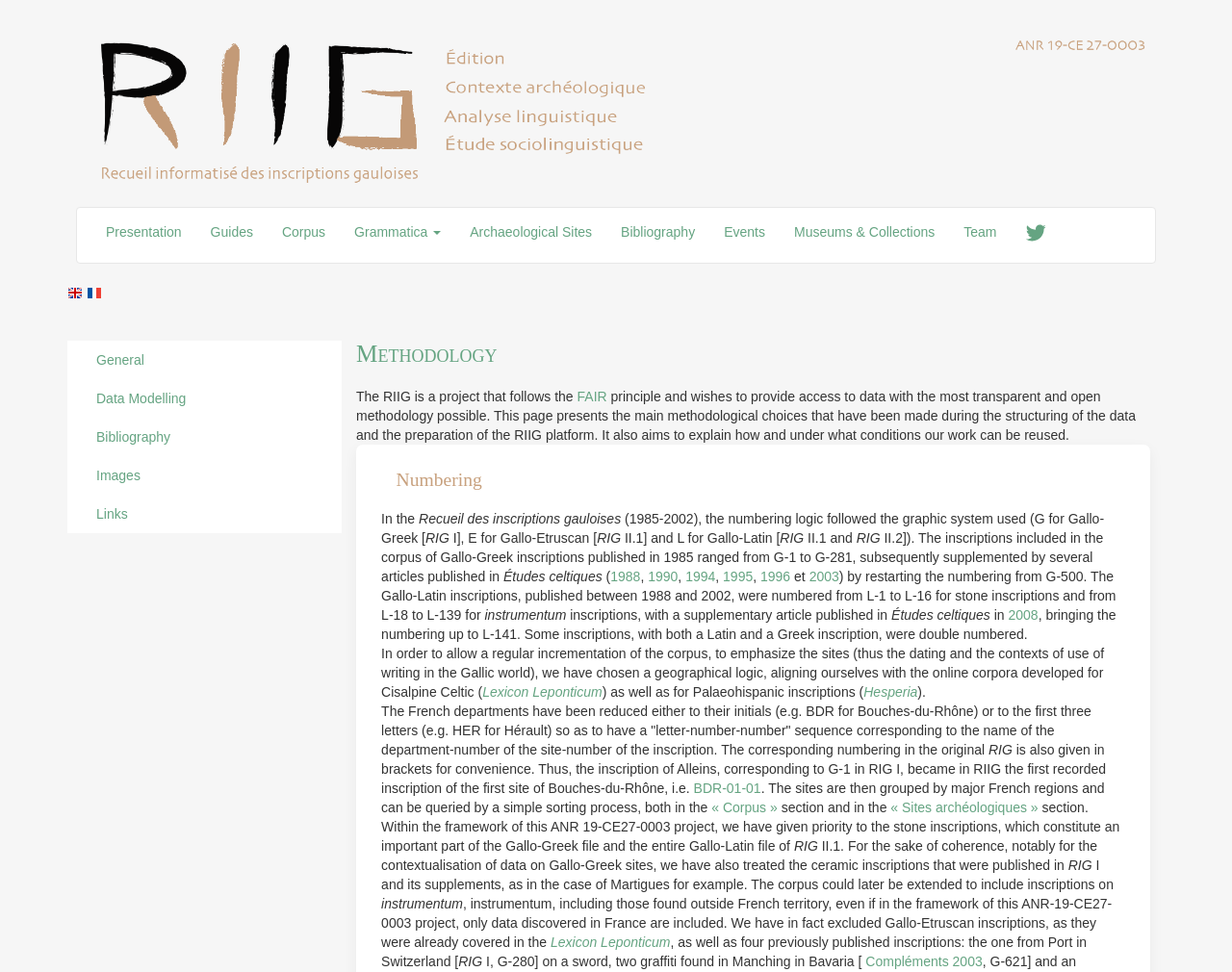Show the bounding box coordinates of the region that should be clicked to follow the instruction: "Click on the 'Presentation' link."

[0.074, 0.214, 0.159, 0.263]